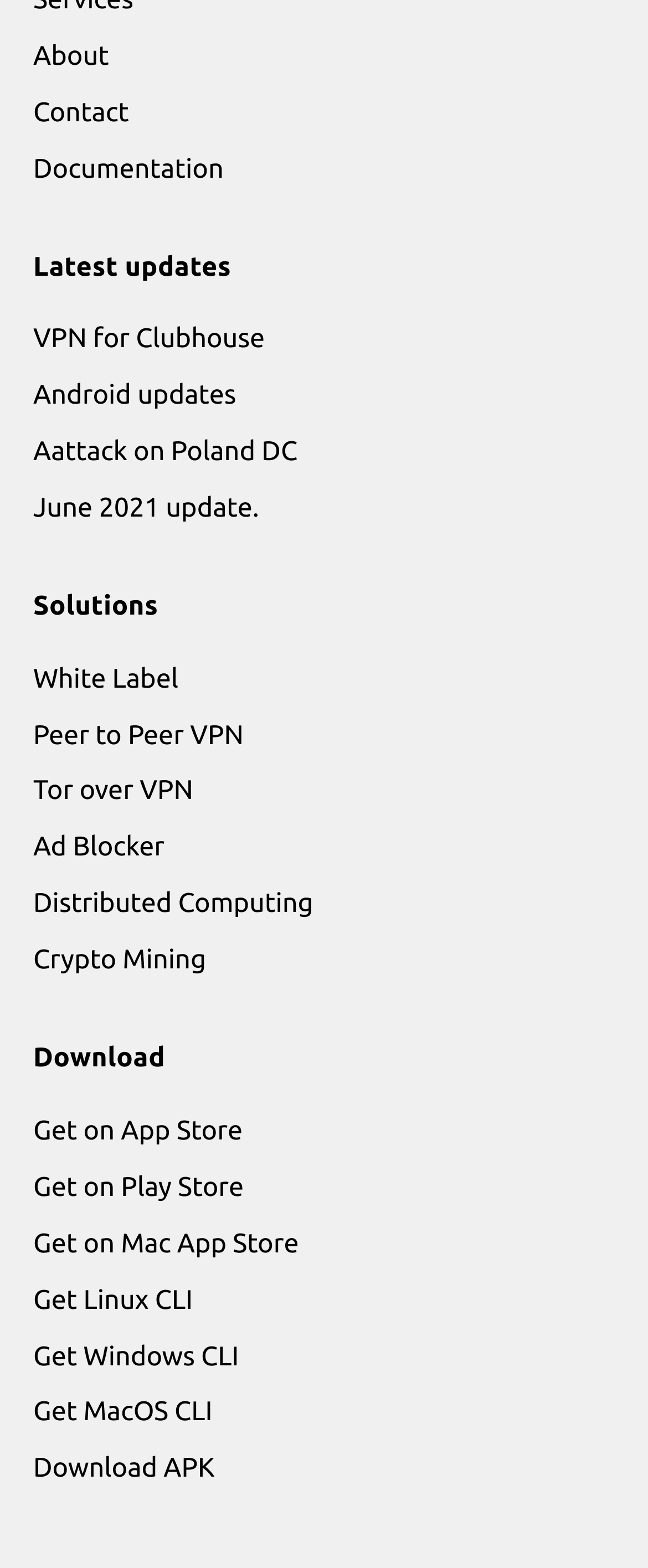How many headings are there on the webpage?
Using the visual information from the image, give a one-word or short-phrase answer.

3